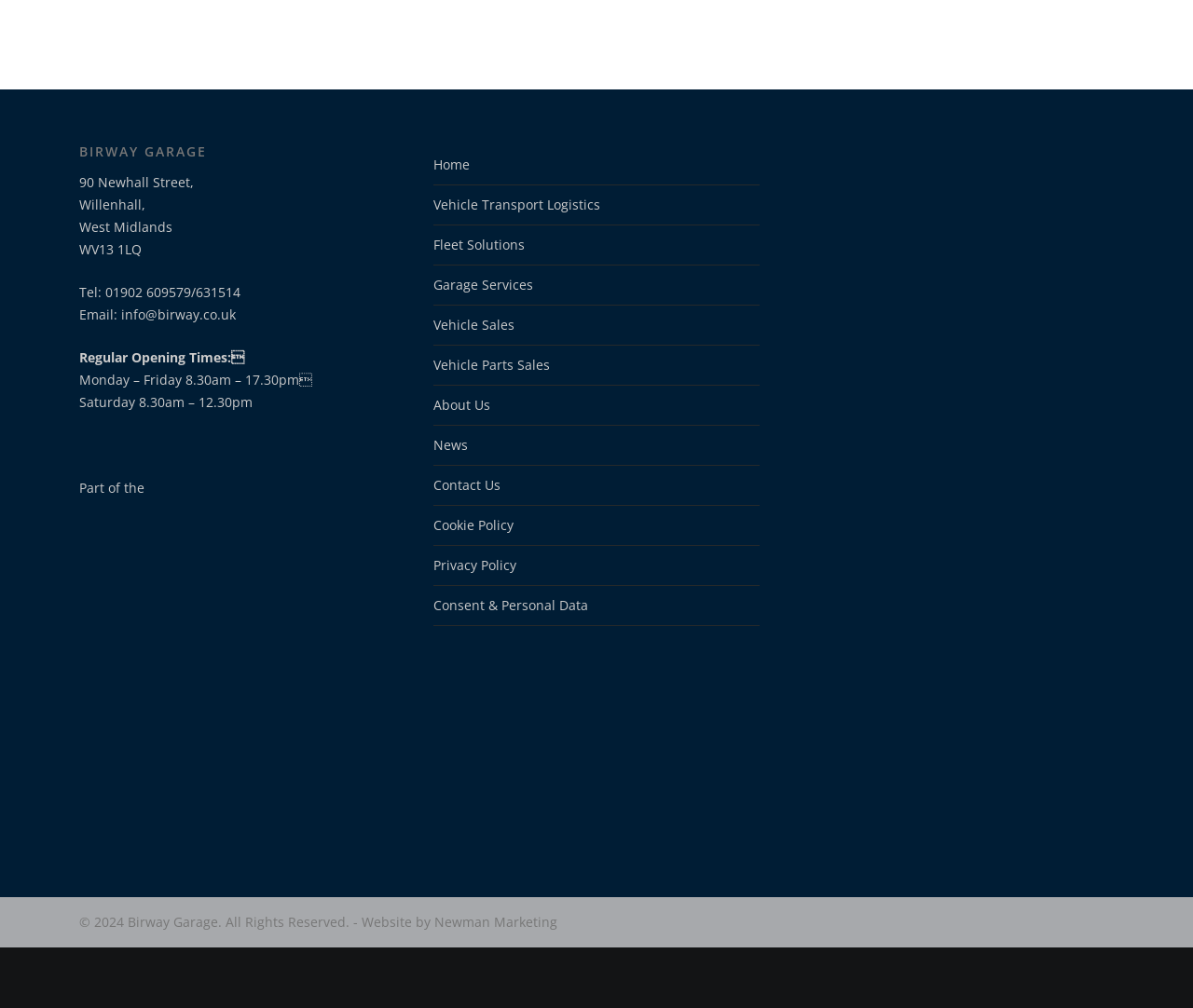What is the email address of the garage?
Please give a detailed and thorough answer to the question, covering all relevant points.

The email address of the garage can be found in the link element with the text 'info@birway.co.uk' in the contact information section.